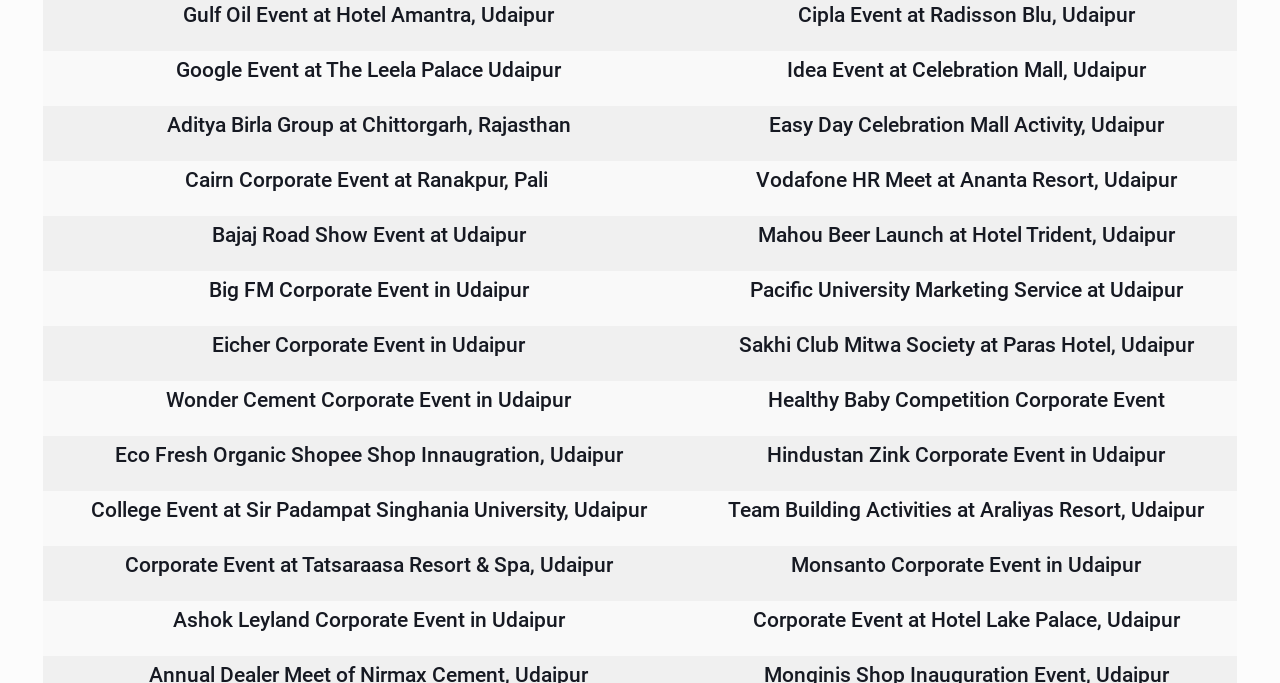Can you show the bounding box coordinates of the region to click on to complete the task described in the instruction: "View Google Event at The Leela Palace Udaipur"?

[0.138, 0.085, 0.439, 0.12]